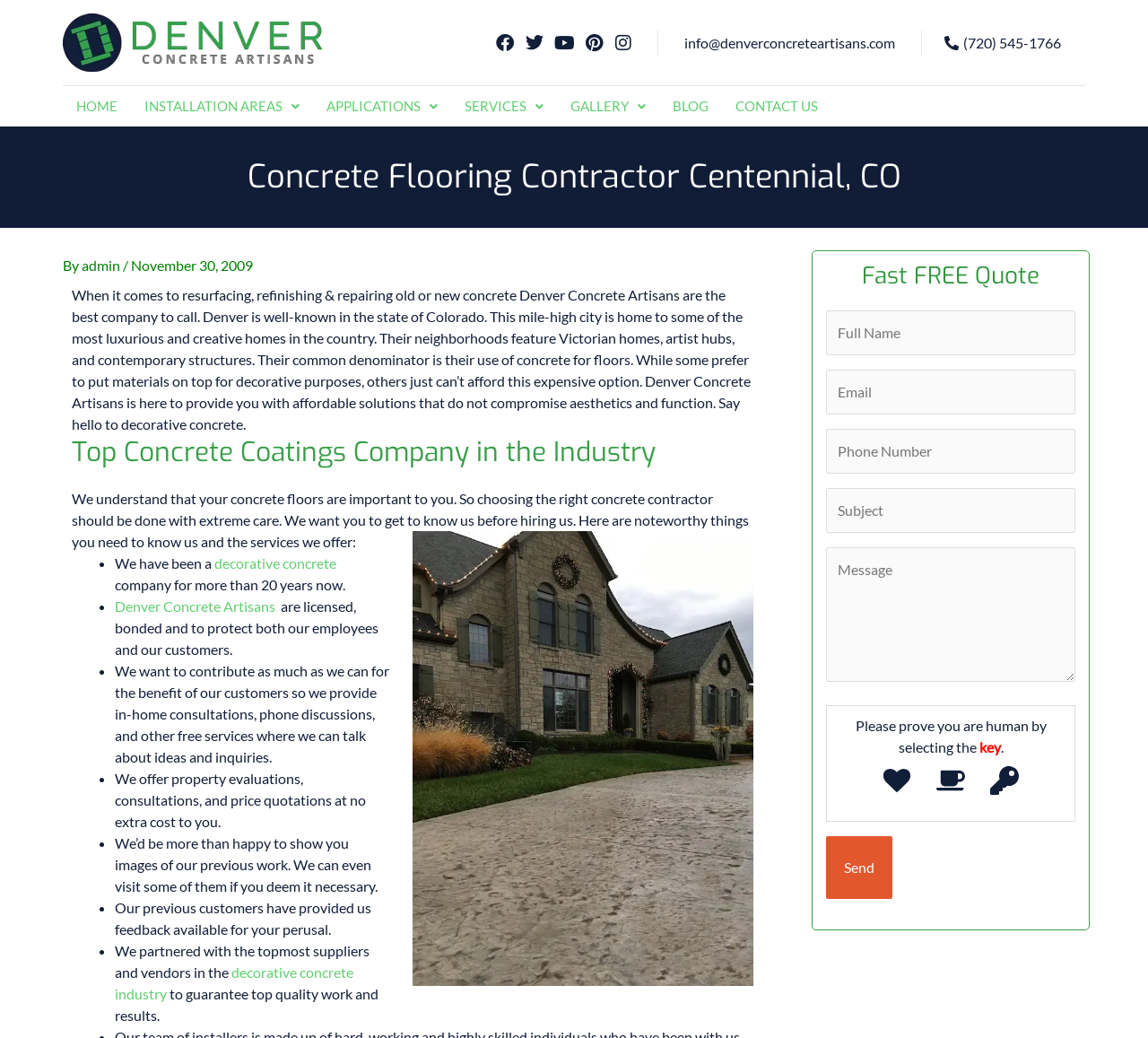Determine the bounding box coordinates of the area to click in order to meet this instruction: "Click on the Send button".

[0.72, 0.806, 0.777, 0.866]